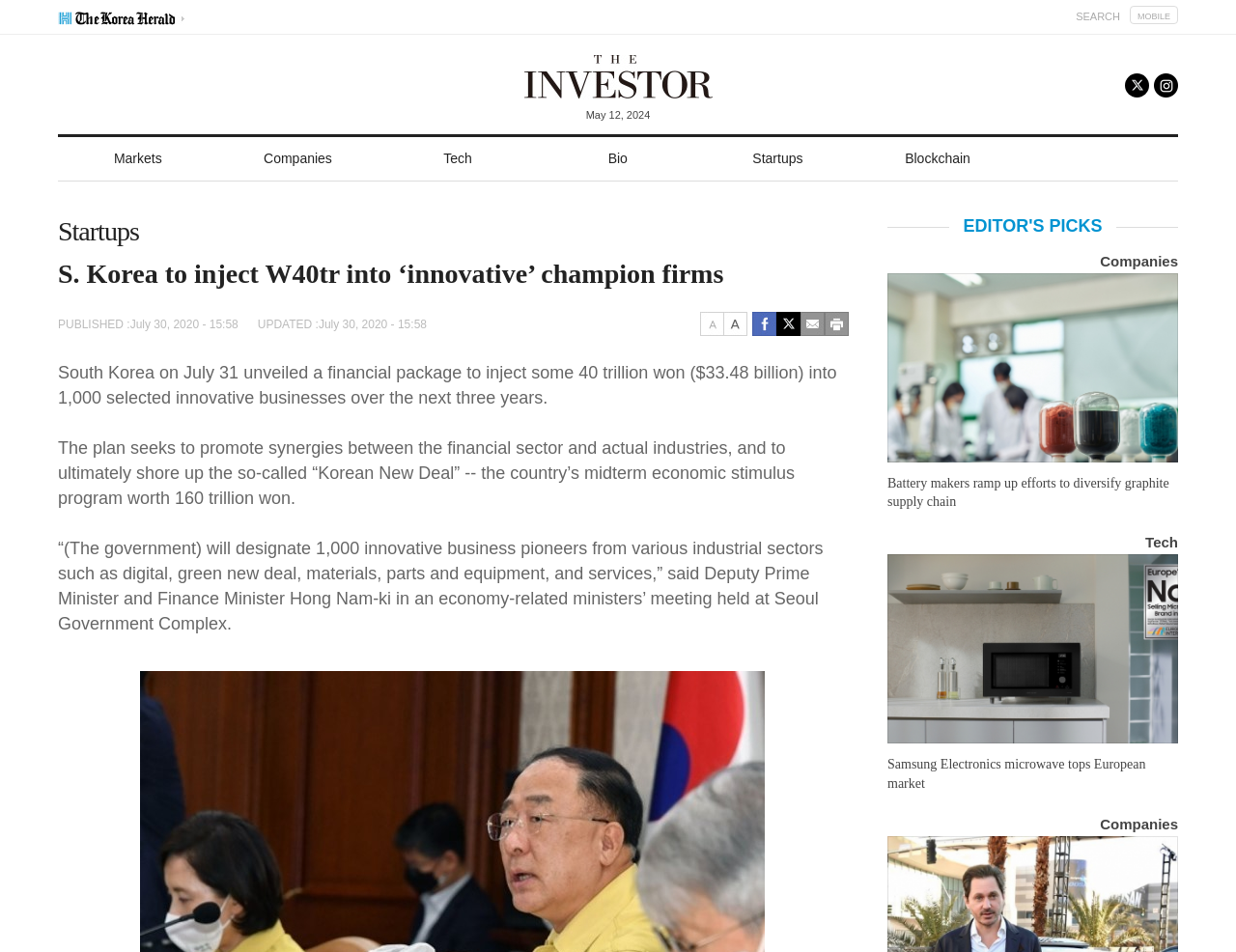What is the date of the article?
Kindly give a detailed and elaborate answer to the question.

I found the date of the article by looking at the static text elements near the top of the webpage, where I found the text 'PUBLISHED :July 30, 2020 - 15:58' and 'UPDATED :July 30, 2020 - 15:58'. This suggests that the article was published and updated on July 30, 2020.